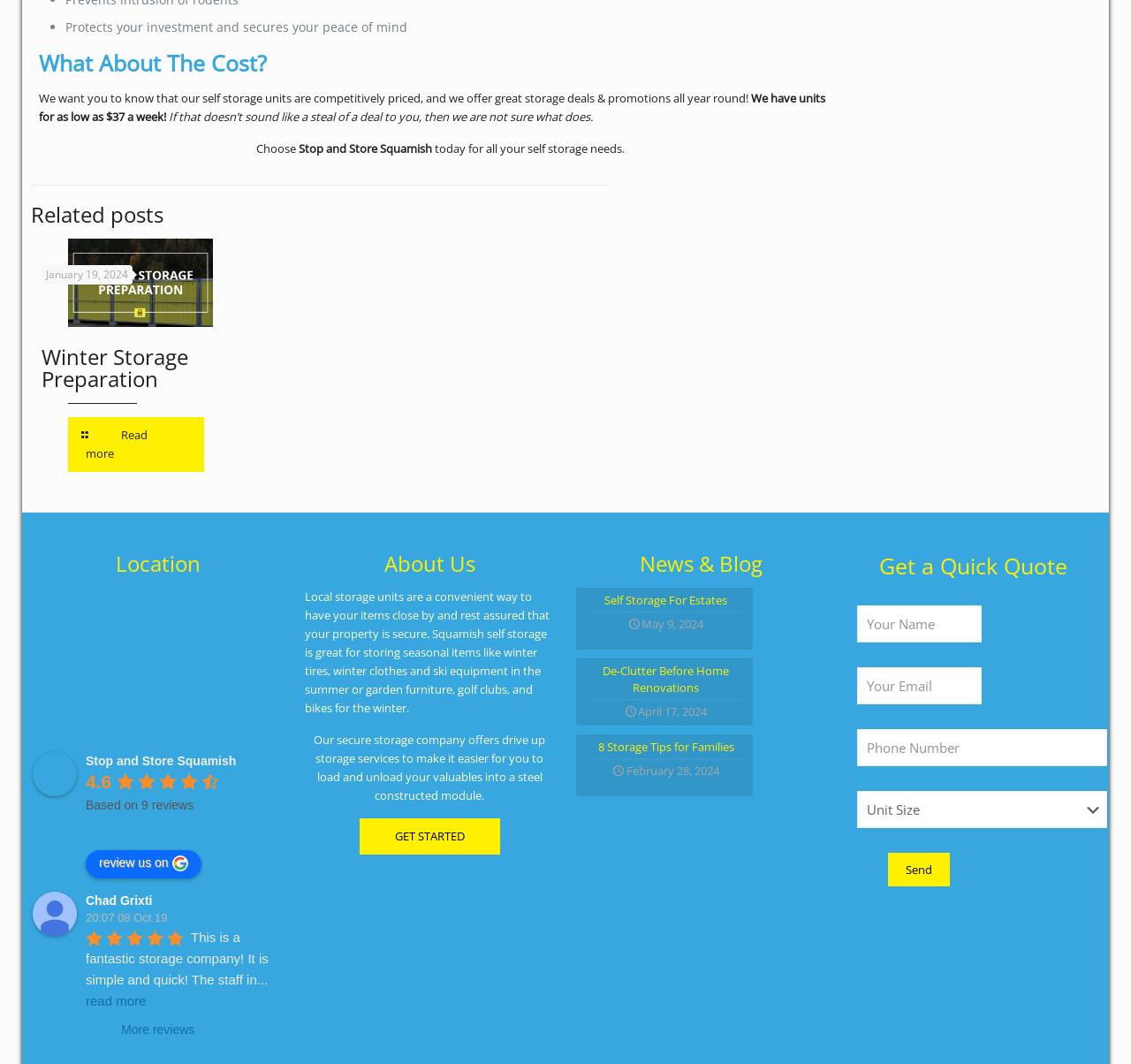Predict the bounding box coordinates of the area that should be clicked to accomplish the following instruction: "Click on 'Winter Storage Preparation'". The bounding box coordinates should consist of four float numbers between 0 and 1, i.e., [left, top, right, bottom].

[0.037, 0.325, 0.188, 0.366]